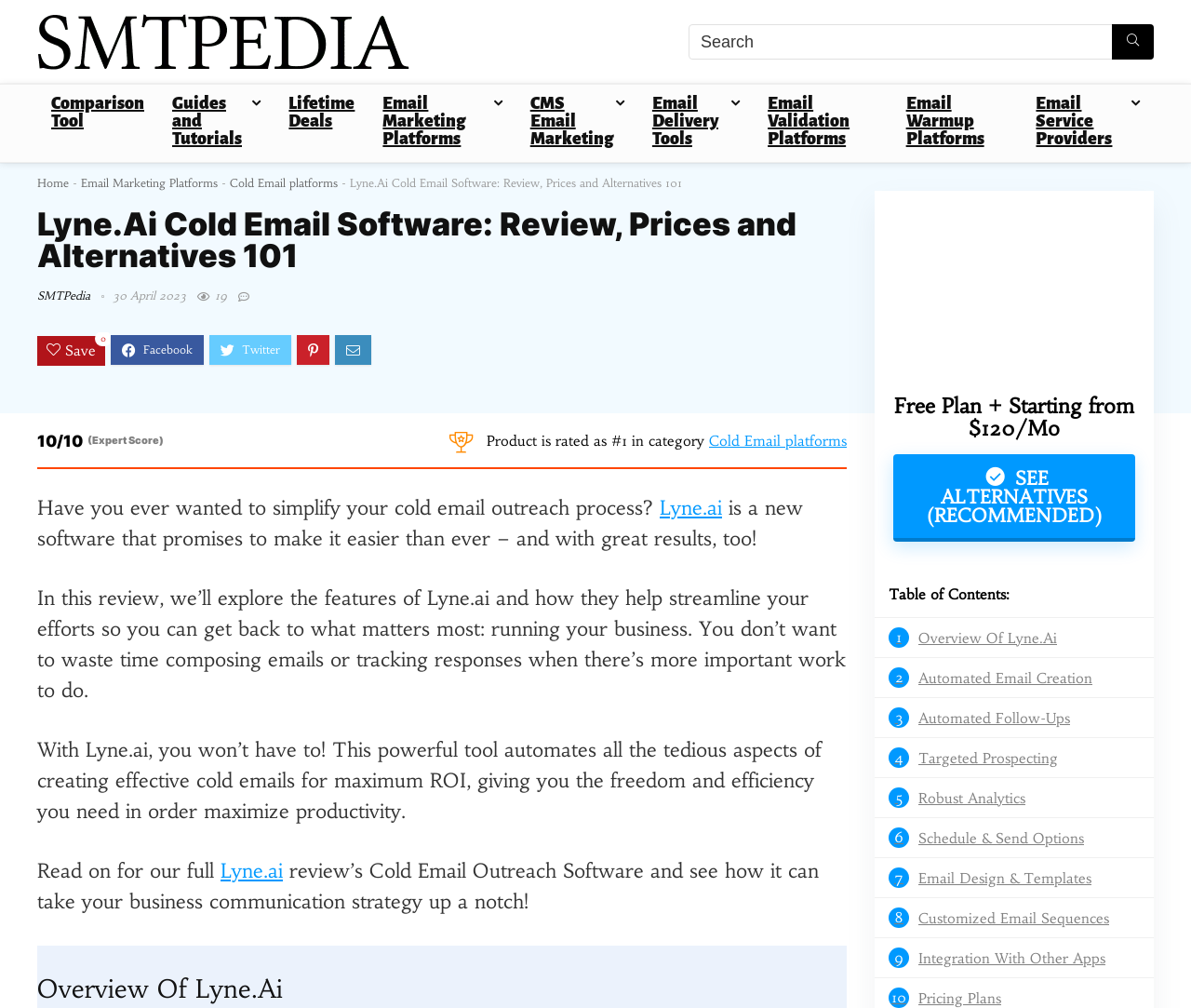Answer the following query with a single word or phrase:
What is the name of the cold email software being reviewed?

Lyne.Ai